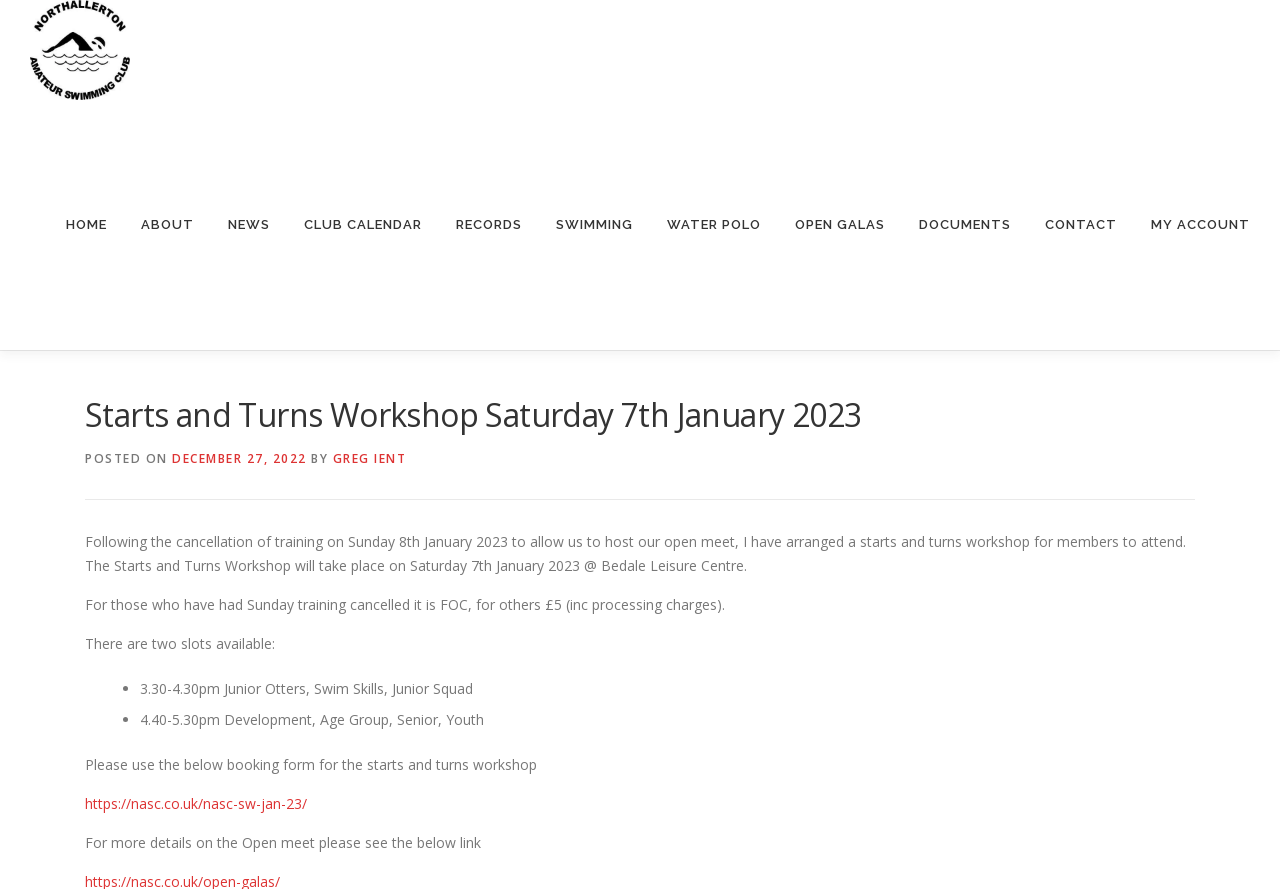Find the bounding box coordinates of the element to click in order to complete the given instruction: "Book for Starts and Turns Workshop."

[0.066, 0.893, 0.24, 0.914]